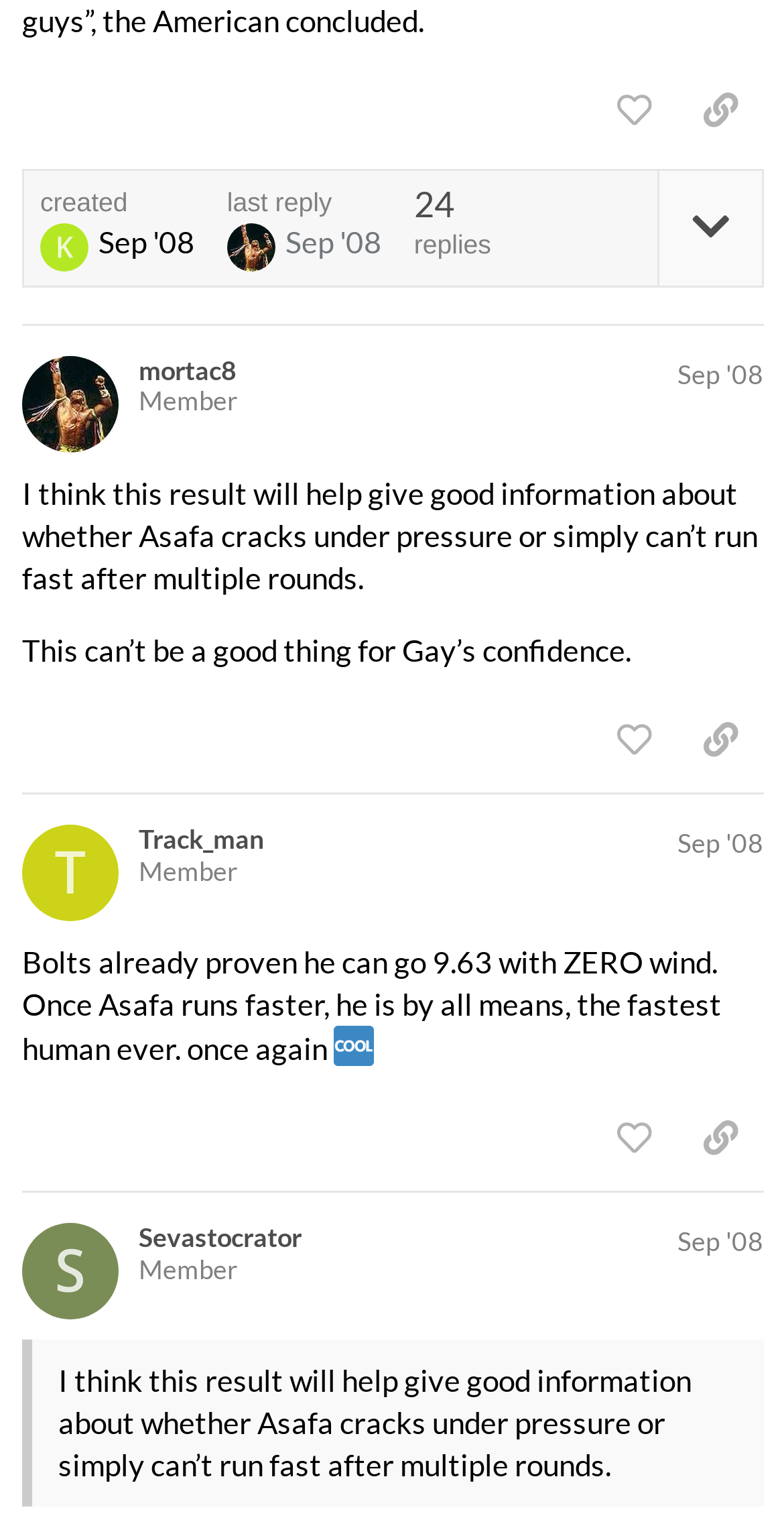Who is the author of the first post?
Using the image, provide a detailed and thorough answer to the question.

I looked at the first region labeled 'post #1 by @mortac8' and found the username 'mortac8' associated with it, indicating that mortac8 is the author of the first post.